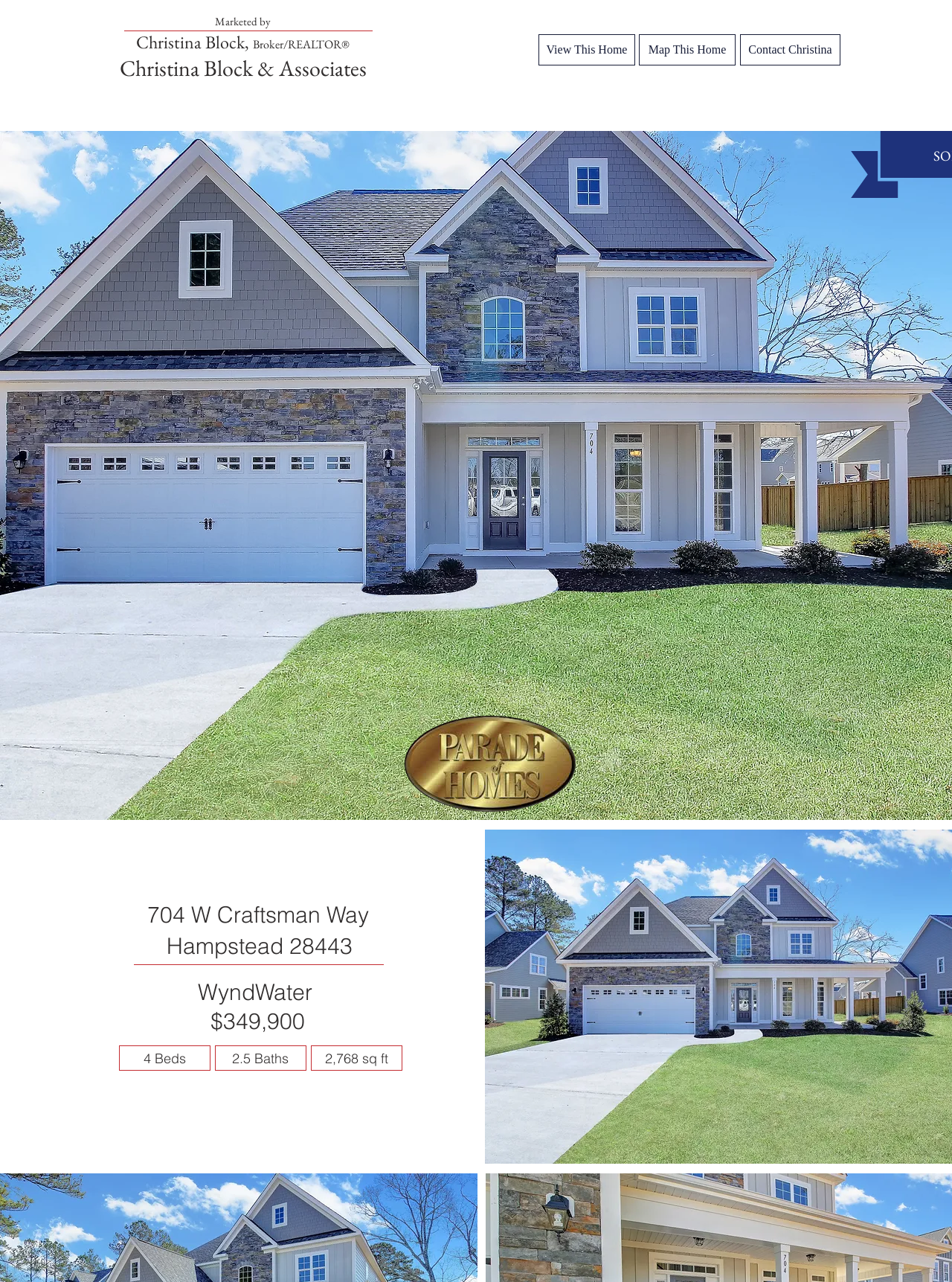Using the element description provided, determine the bounding box coordinates in the format (top-left x, top-left y, bottom-right x, bottom-right y). Ensure that all values are floating point numbers between 0 and 1. Element description: Contact Christina

[0.777, 0.027, 0.883, 0.051]